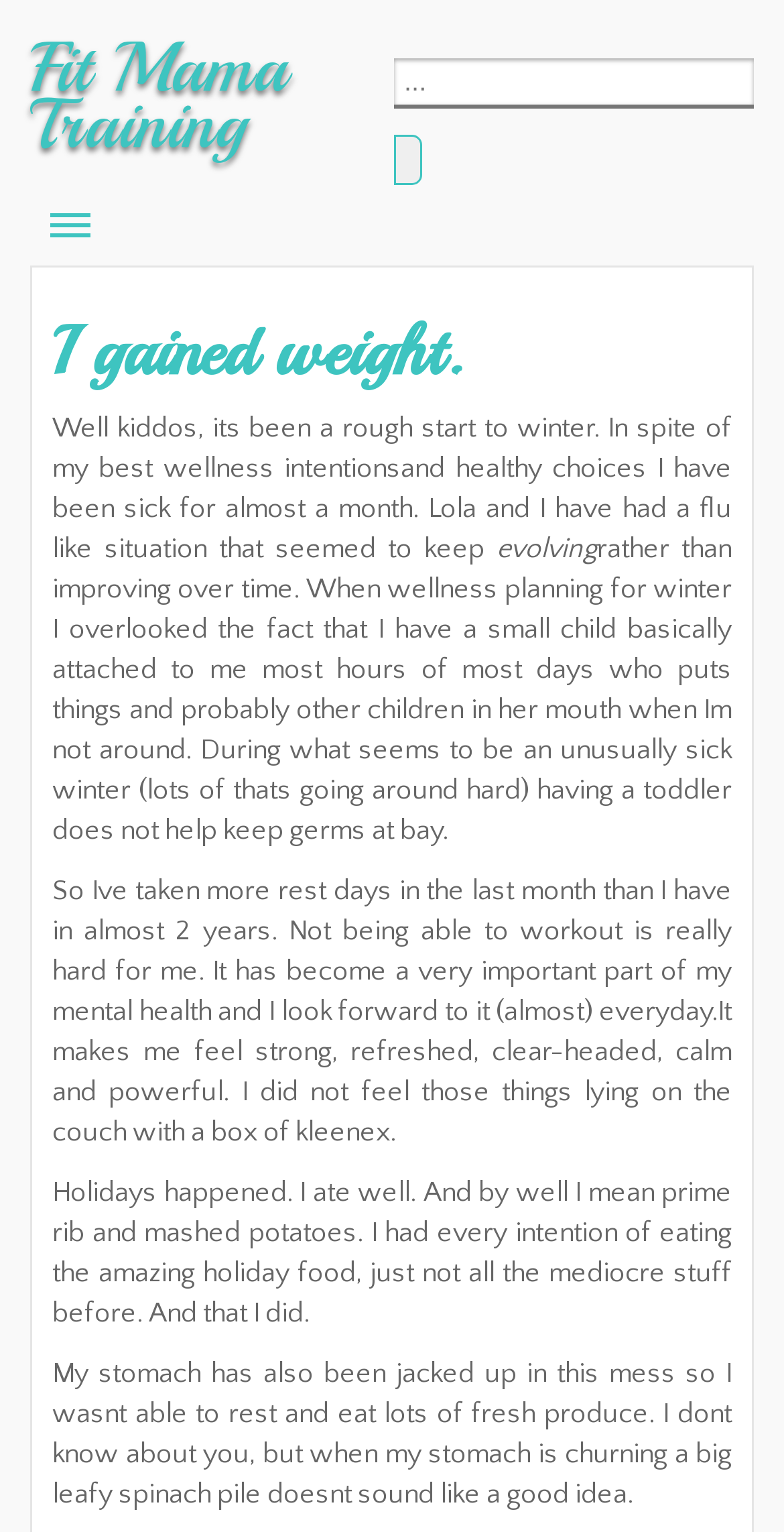Could you determine the bounding box coordinates of the clickable element to complete the instruction: "Click on Search button"? Provide the coordinates as four float numbers between 0 and 1, i.e., [left, top, right, bottom].

[0.503, 0.087, 0.538, 0.12]